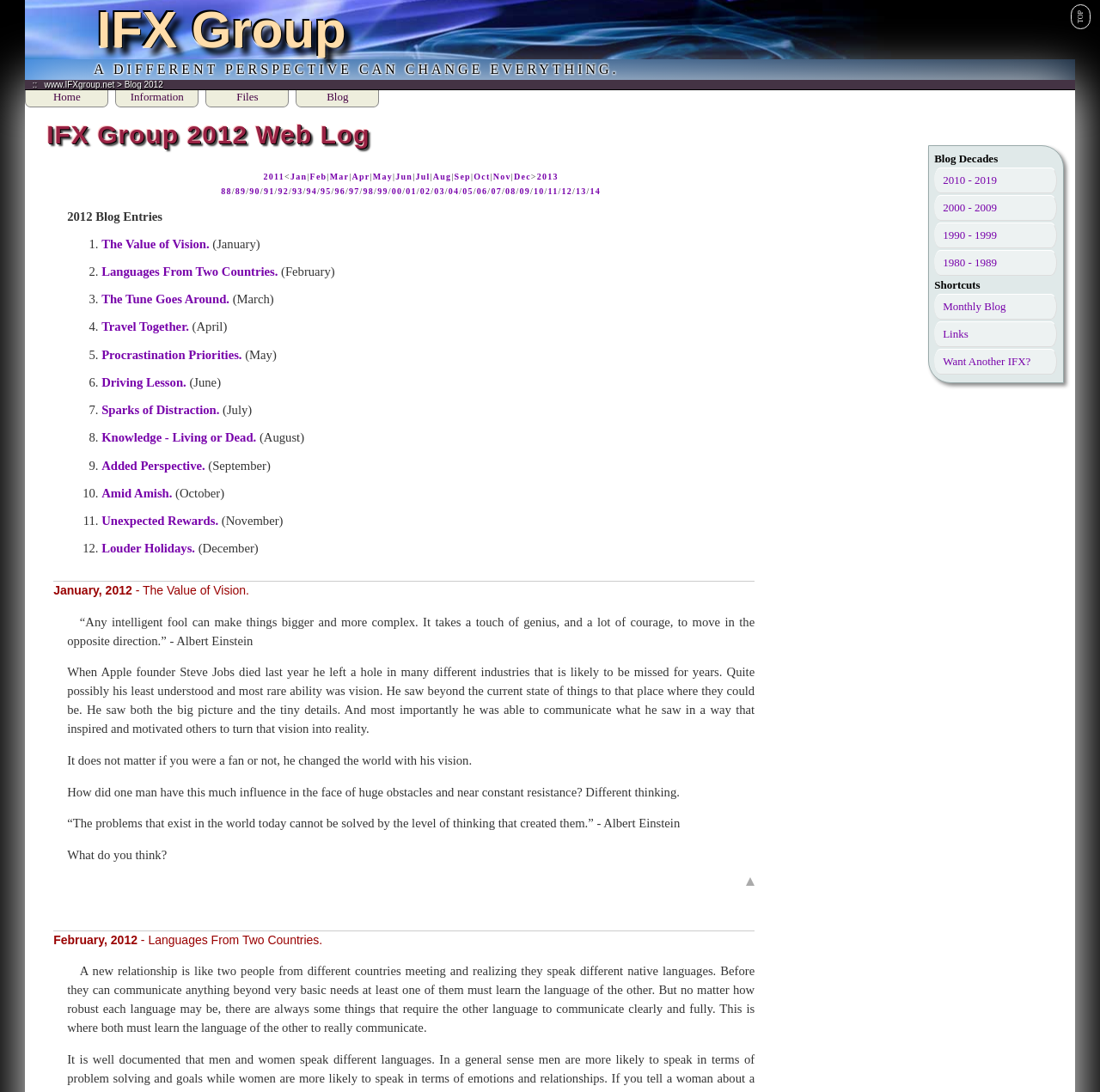Predict the bounding box of the UI element based on the description: "2000 - 2009". The coordinates should be four float numbers between 0 and 1, formatted as [left, top, right, bottom].

[0.849, 0.179, 0.961, 0.202]